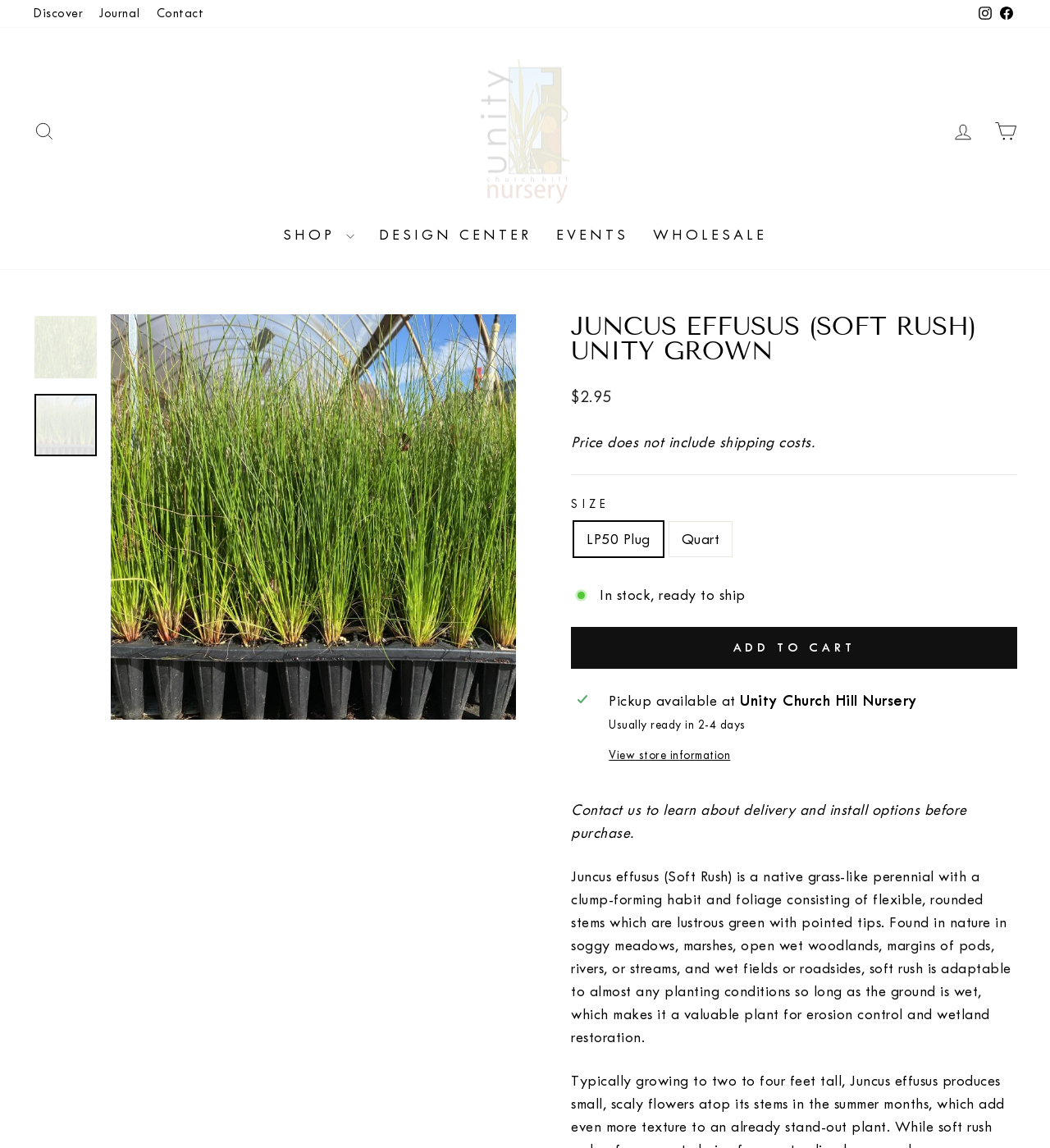Please identify the bounding box coordinates of the element that needs to be clicked to execute the following command: "Search for products". Provide the bounding box using four float numbers between 0 and 1, formatted as [left, top, right, bottom].

[0.022, 0.098, 0.062, 0.13]